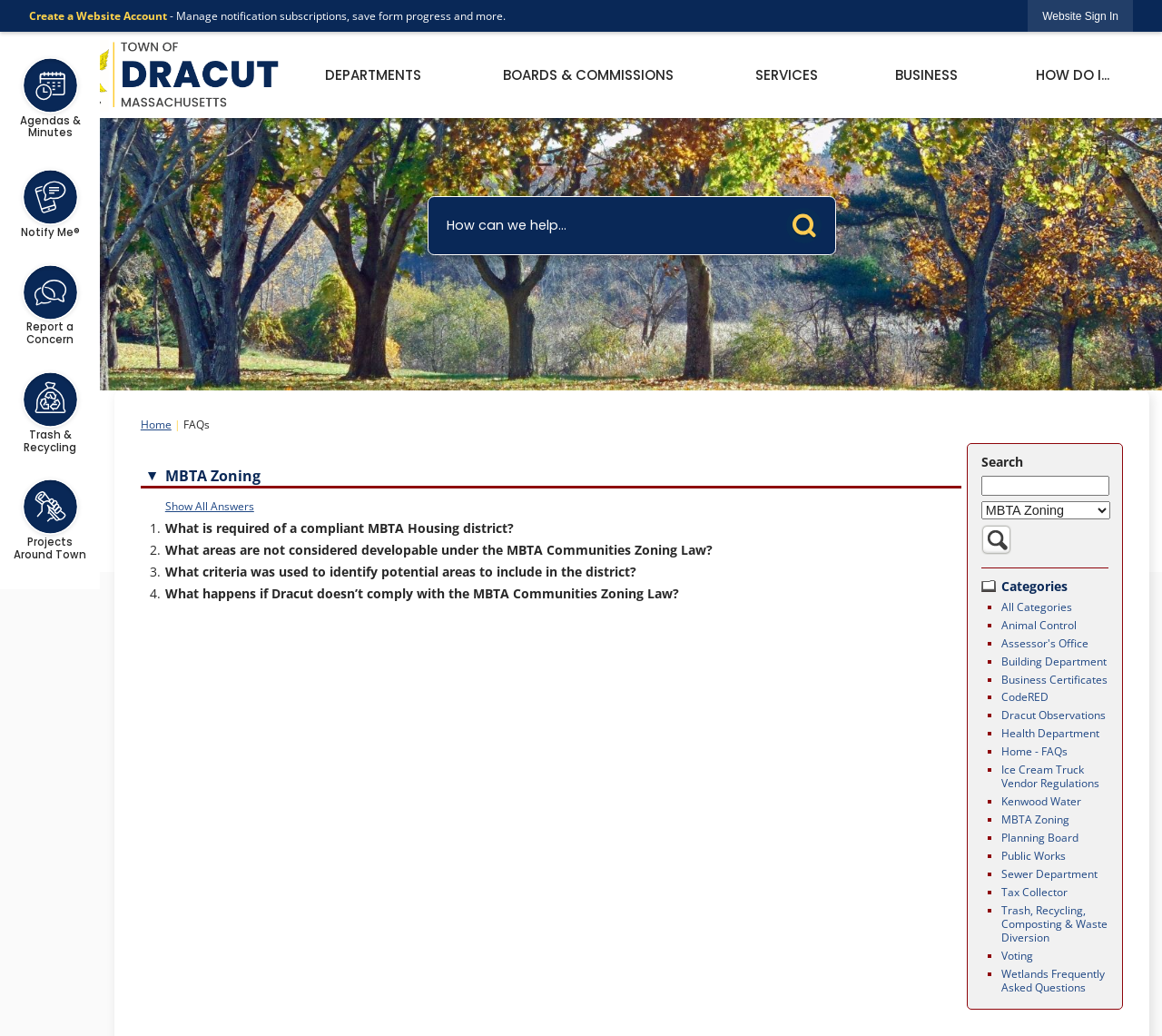Please specify the bounding box coordinates for the clickable region that will help you carry out the instruction: "Sign in to the website".

[0.885, 0.0, 0.975, 0.031]